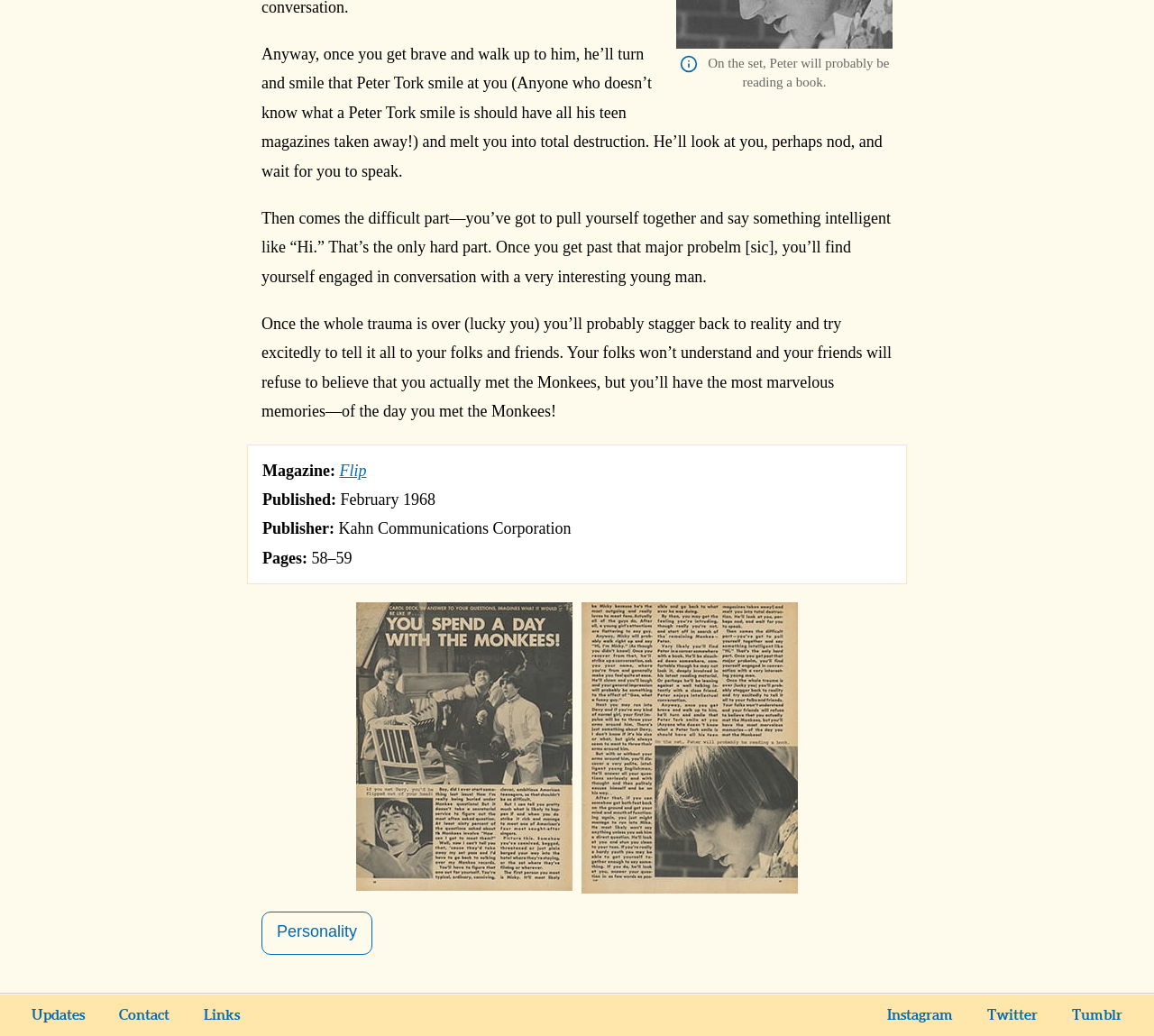Utilize the information from the image to answer the question in detail:
What is Peter Tork doing in the scenario?

According to the text, 'On the set, Peter will probably be reading a book.' This suggests that Peter Tork is engaged in reading a book in the given scenario.